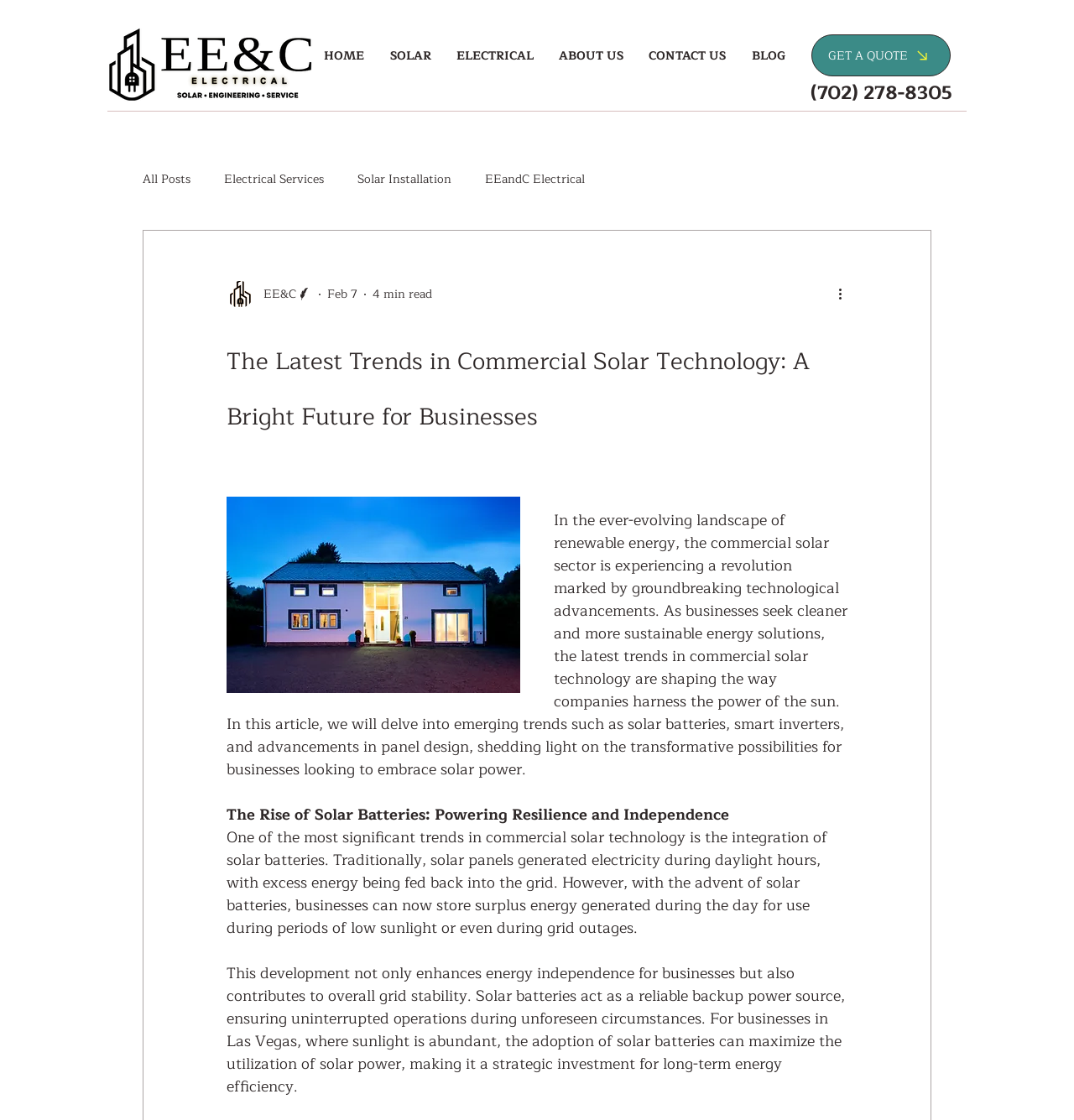What is the company's phone number?
From the image, respond with a single word or phrase.

(702) 278-8305